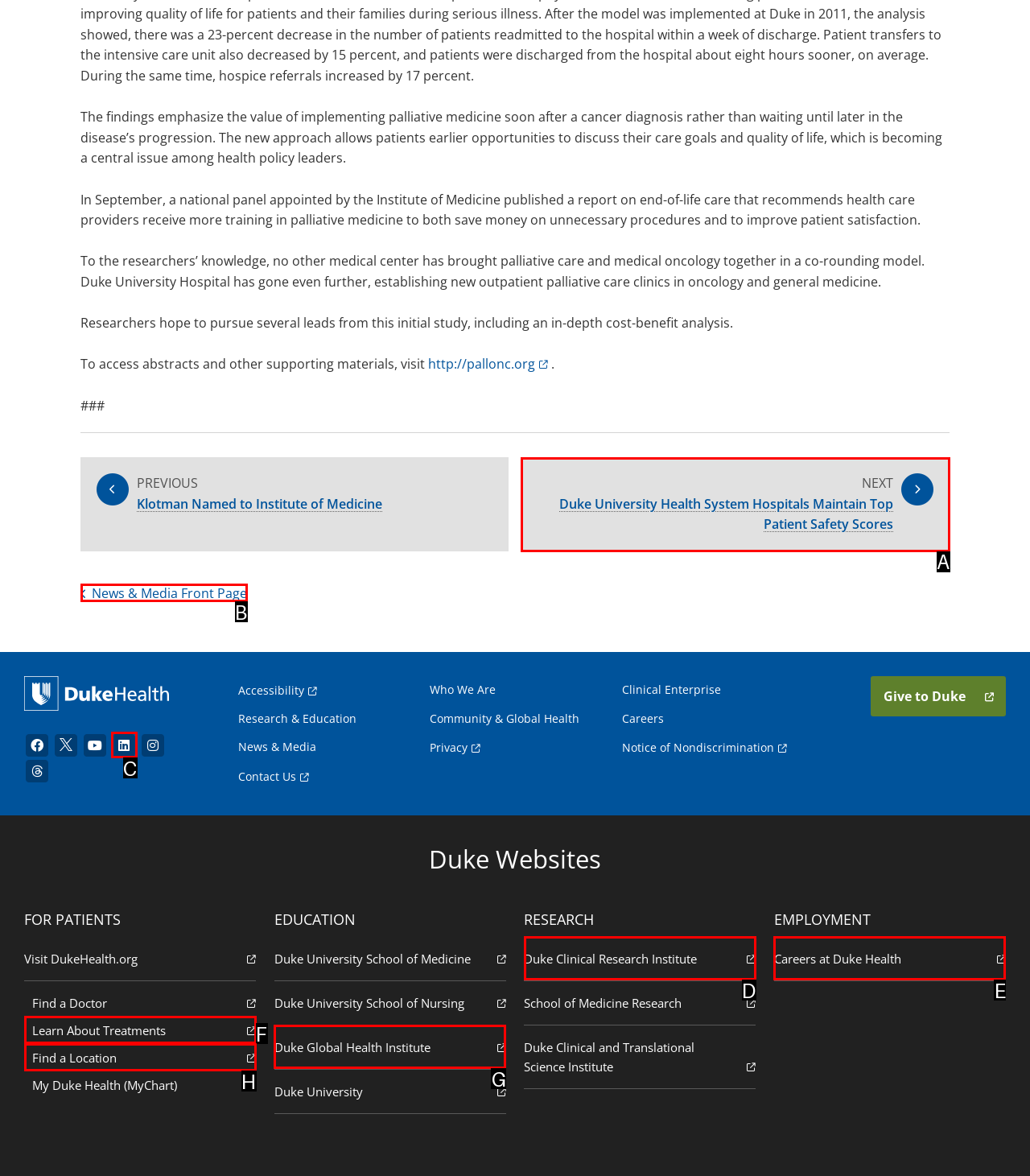Identify the letter of the option that should be selected to accomplish the following task: Click the 'NEXT Duke University Health System Hospitals Maintain Top Patient Safety Scores' link. Provide the letter directly.

A